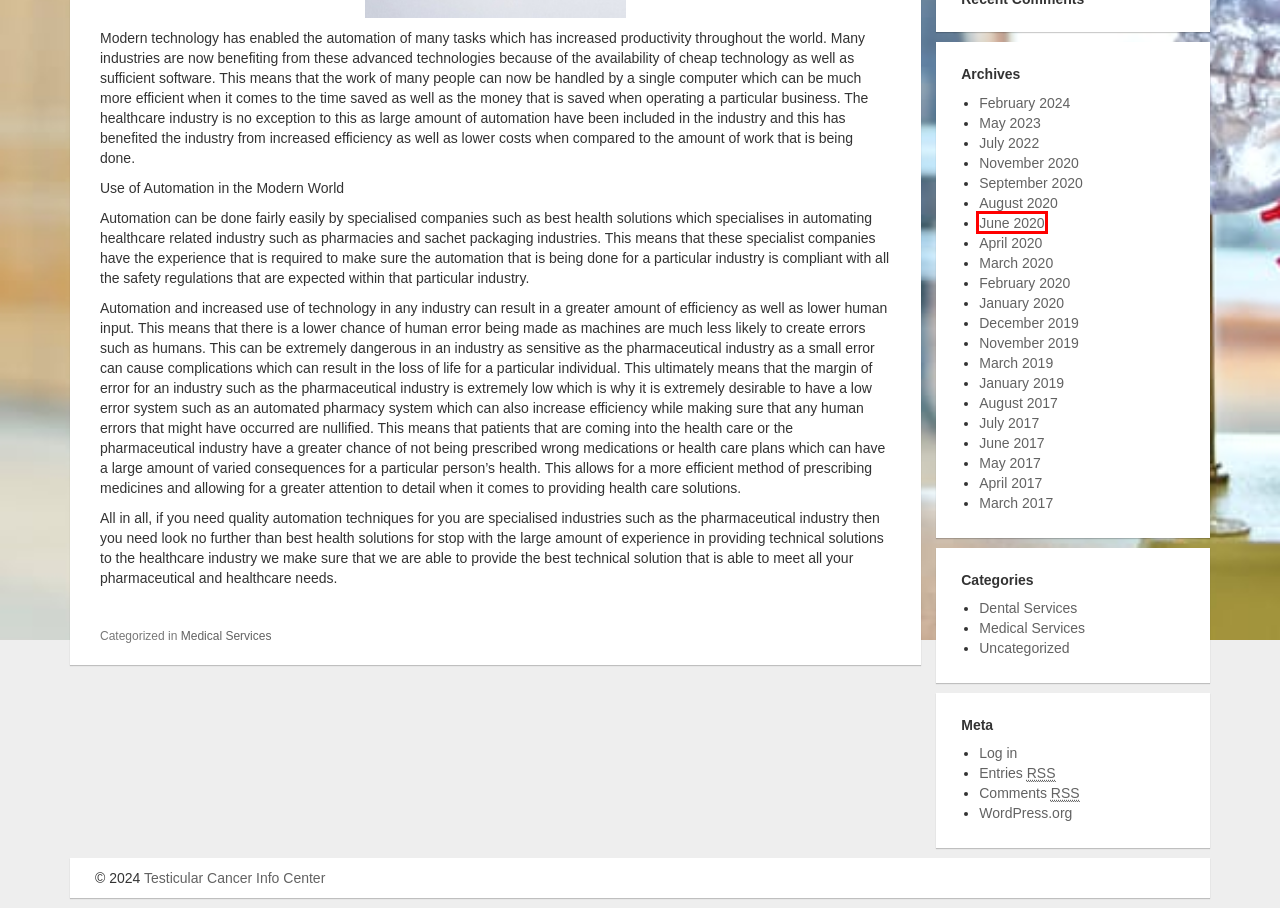Consider the screenshot of a webpage with a red bounding box around an element. Select the webpage description that best corresponds to the new page after clicking the element inside the red bounding box. Here are the candidates:
A. Testicular Cancer Info Center
B. June | 2020 | Testicular Cancer Info Center
C. Uncategorized | Testicular Cancer Info Center
D. February | 2020 | Testicular Cancer Info Center
E. August | 2020 | Testicular Cancer Info Center
F. April | 2017 | Testicular Cancer Info Center
G. Dental Services | Testicular Cancer Info Center
H. November | 2020 | Testicular Cancer Info Center

B